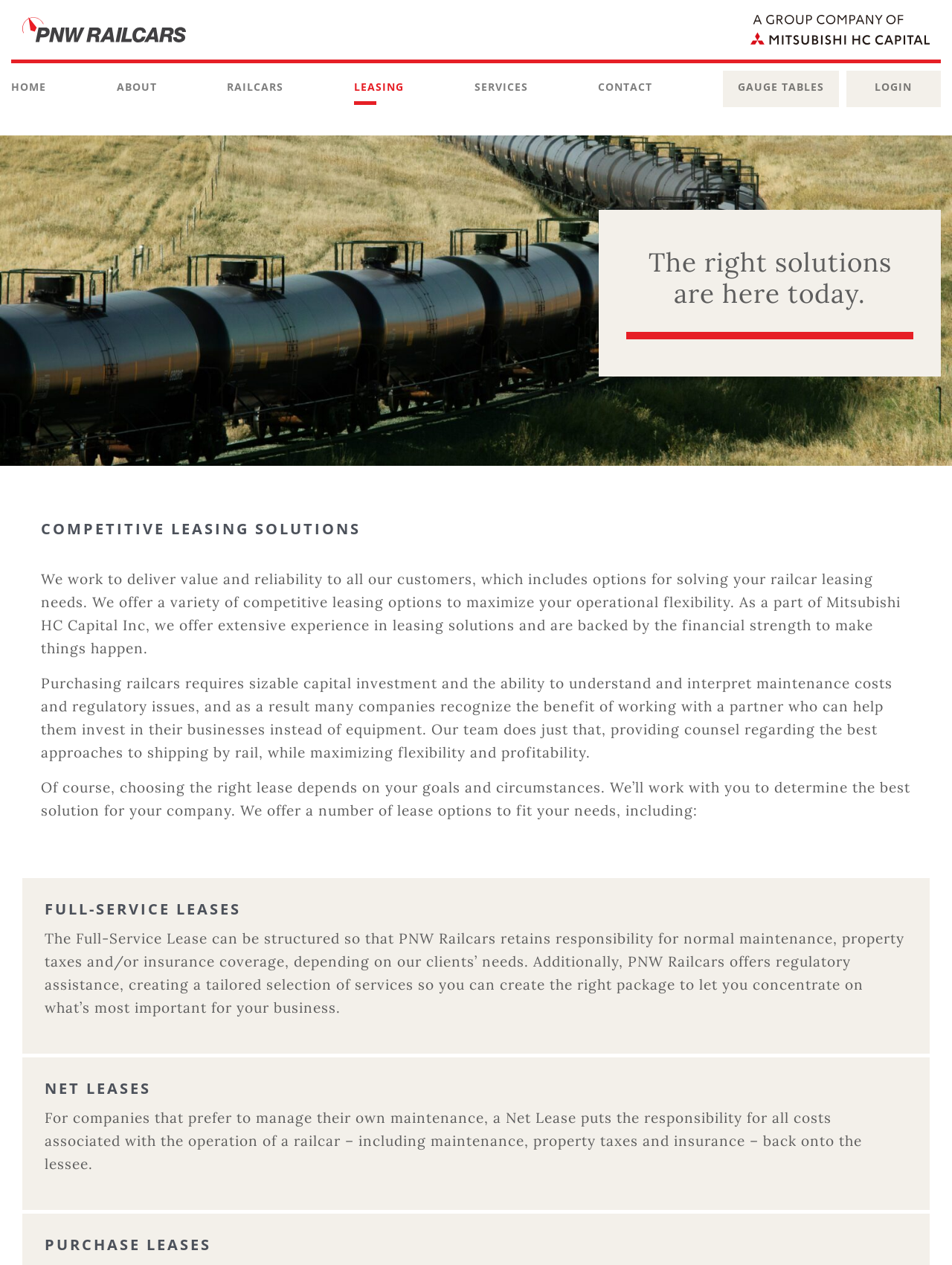Find the bounding box coordinates of the clickable area required to complete the following action: "View the LOGIN page".

[0.889, 0.056, 0.988, 0.085]